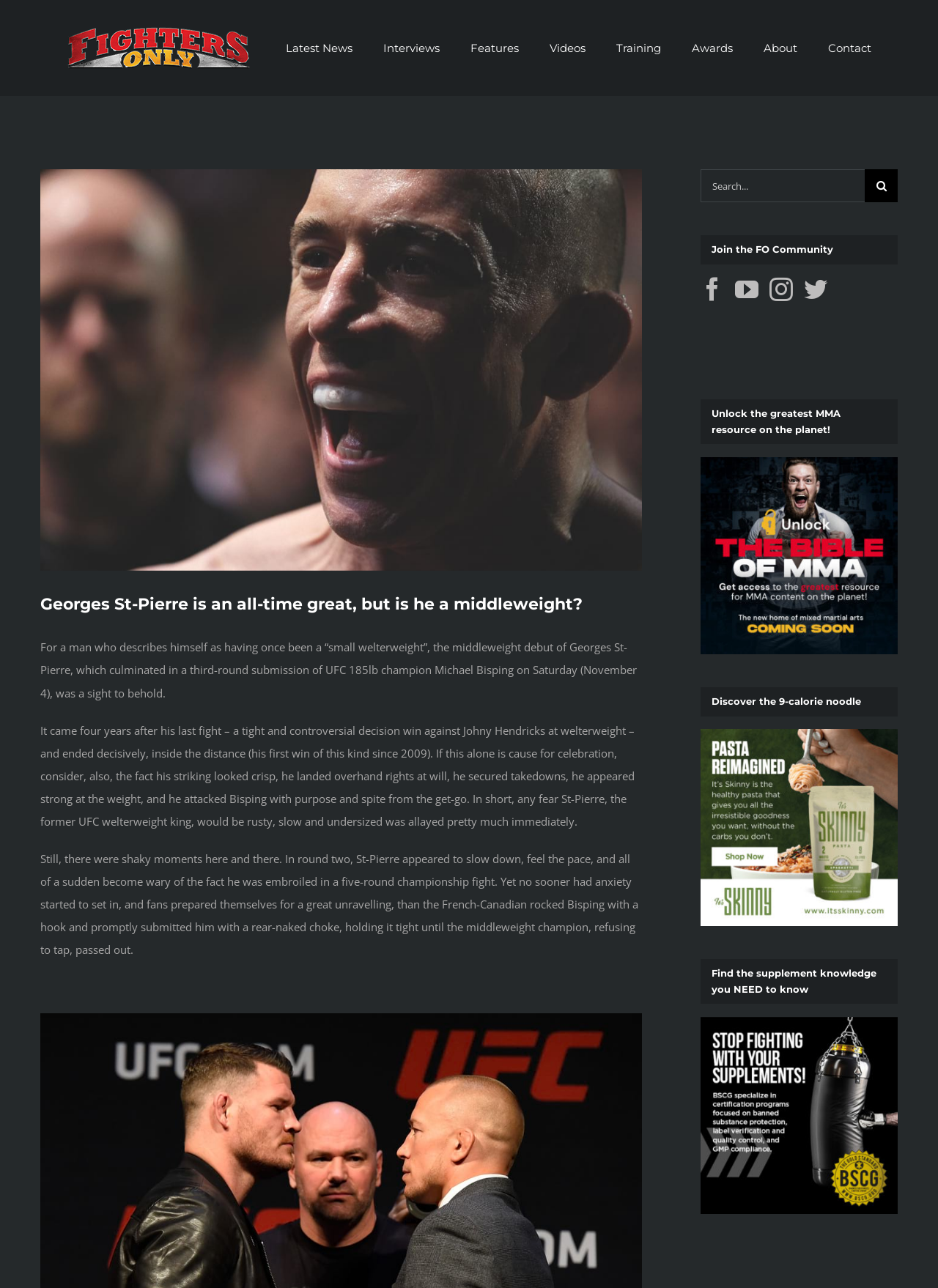Please answer the following question using a single word or phrase: 
How many social media links are there?

4